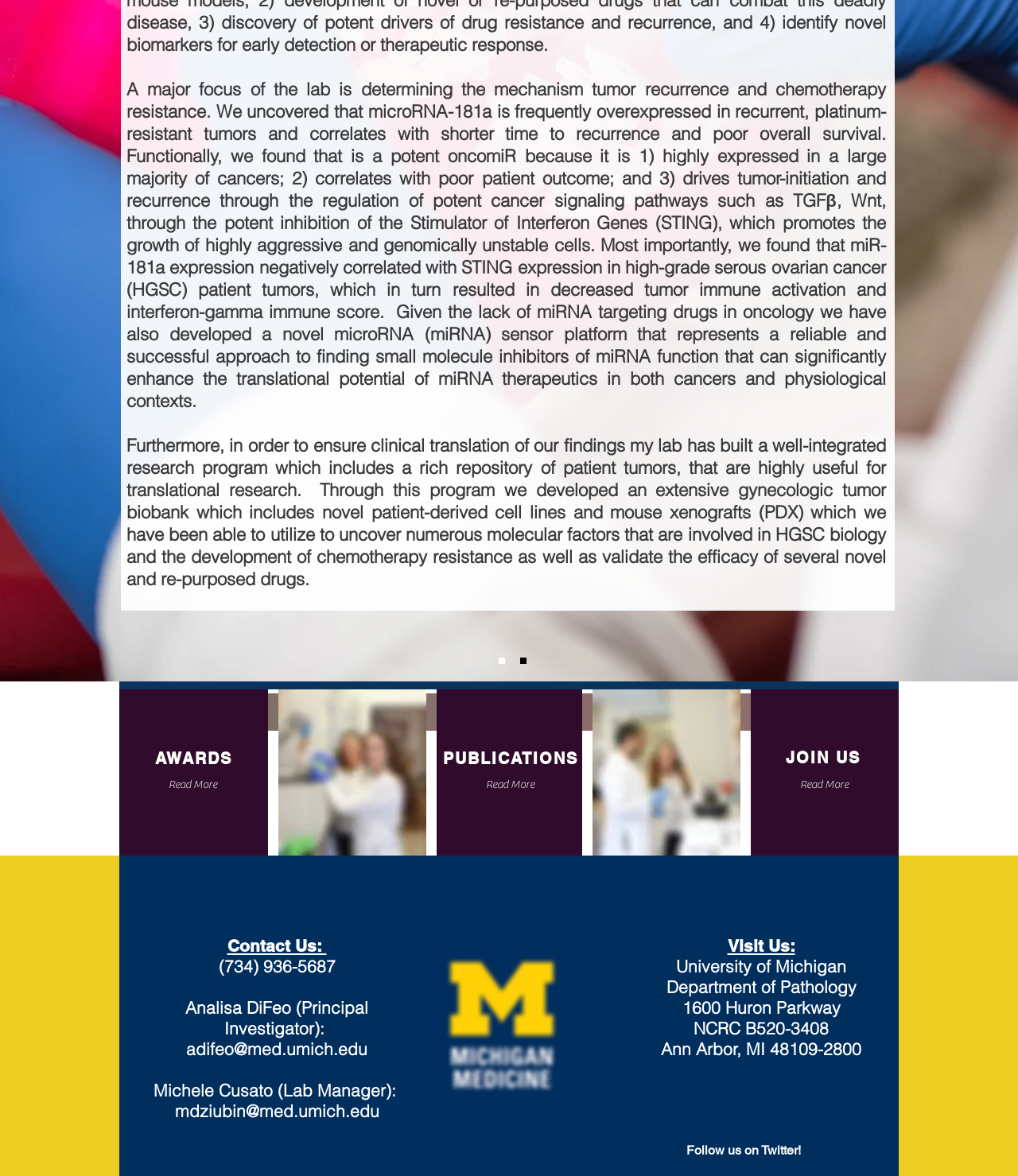Respond to the question below with a single word or phrase: What is the department of the University of Michigan mentioned on the webpage?

Department of Pathology